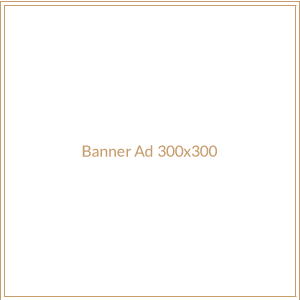Respond with a single word or phrase to the following question: What is the purpose of the banner ad?

Promotional purposes